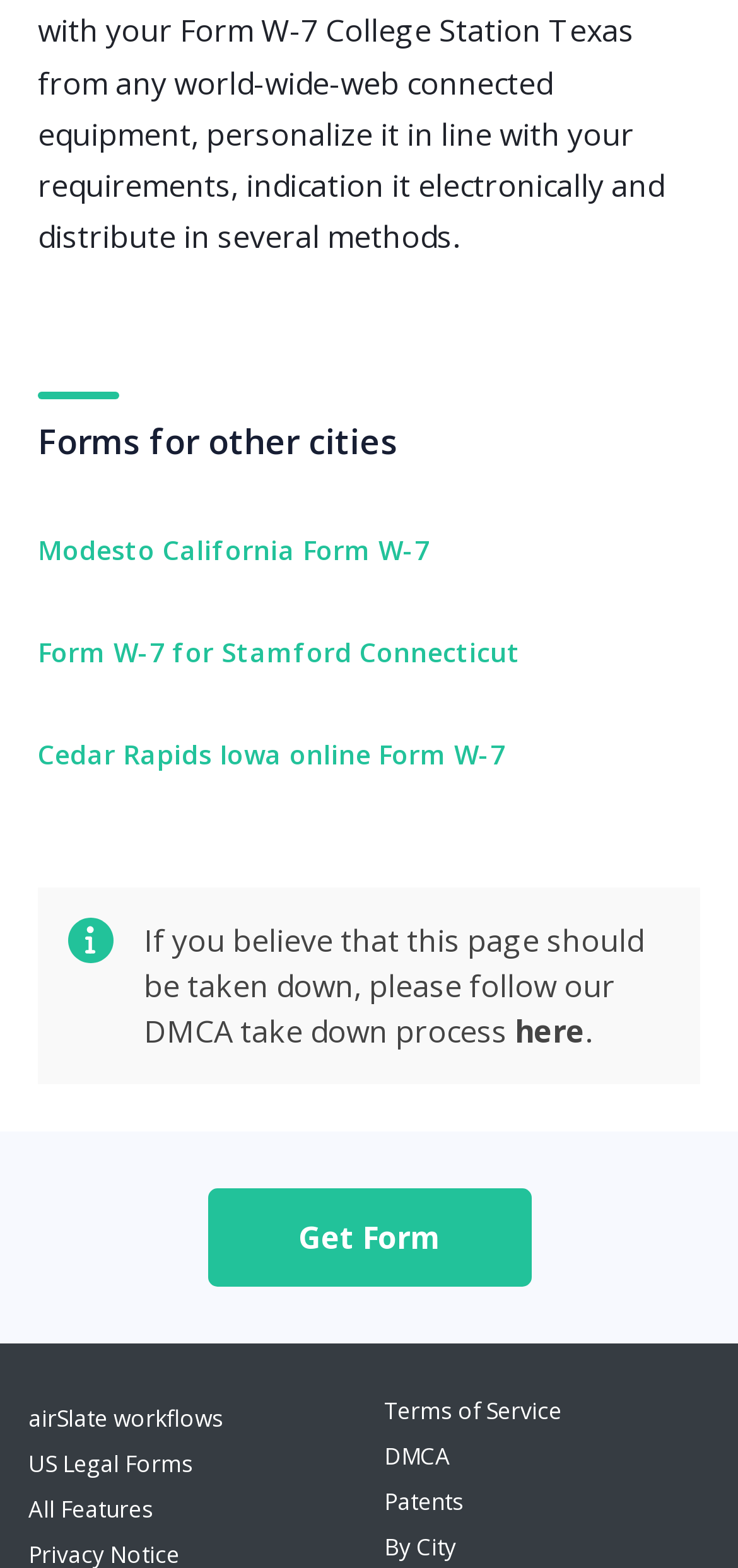Please indicate the bounding box coordinates for the clickable area to complete the following task: "Get Form". The coordinates should be specified as four float numbers between 0 and 1, i.e., [left, top, right, bottom].

[0.281, 0.775, 0.719, 0.802]